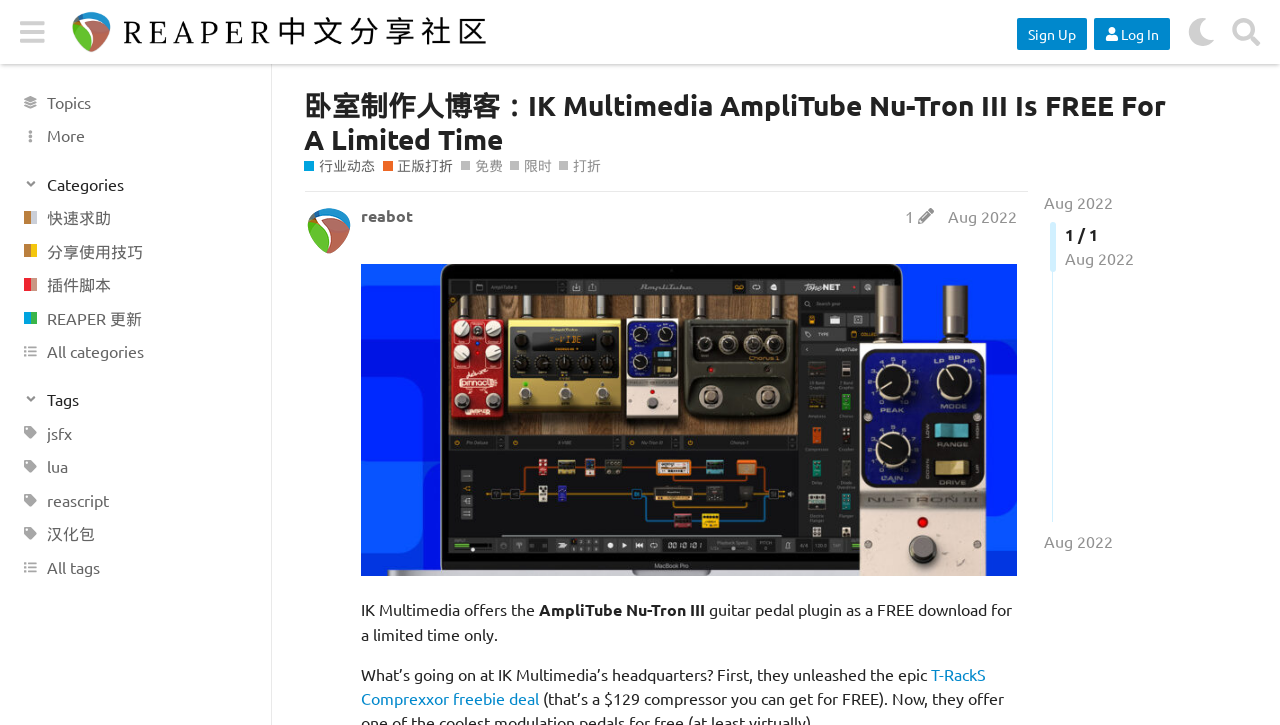What is the name of the guitar pedal plugin?
Please provide a comprehensive answer to the question based on the webpage screenshot.

The answer can be found in the text content of the webpage, specifically in the sentence 'IK Multimedia offers the AmpliTube Nu-Tron III guitar pedal plugin as a FREE download for a limited time only.'